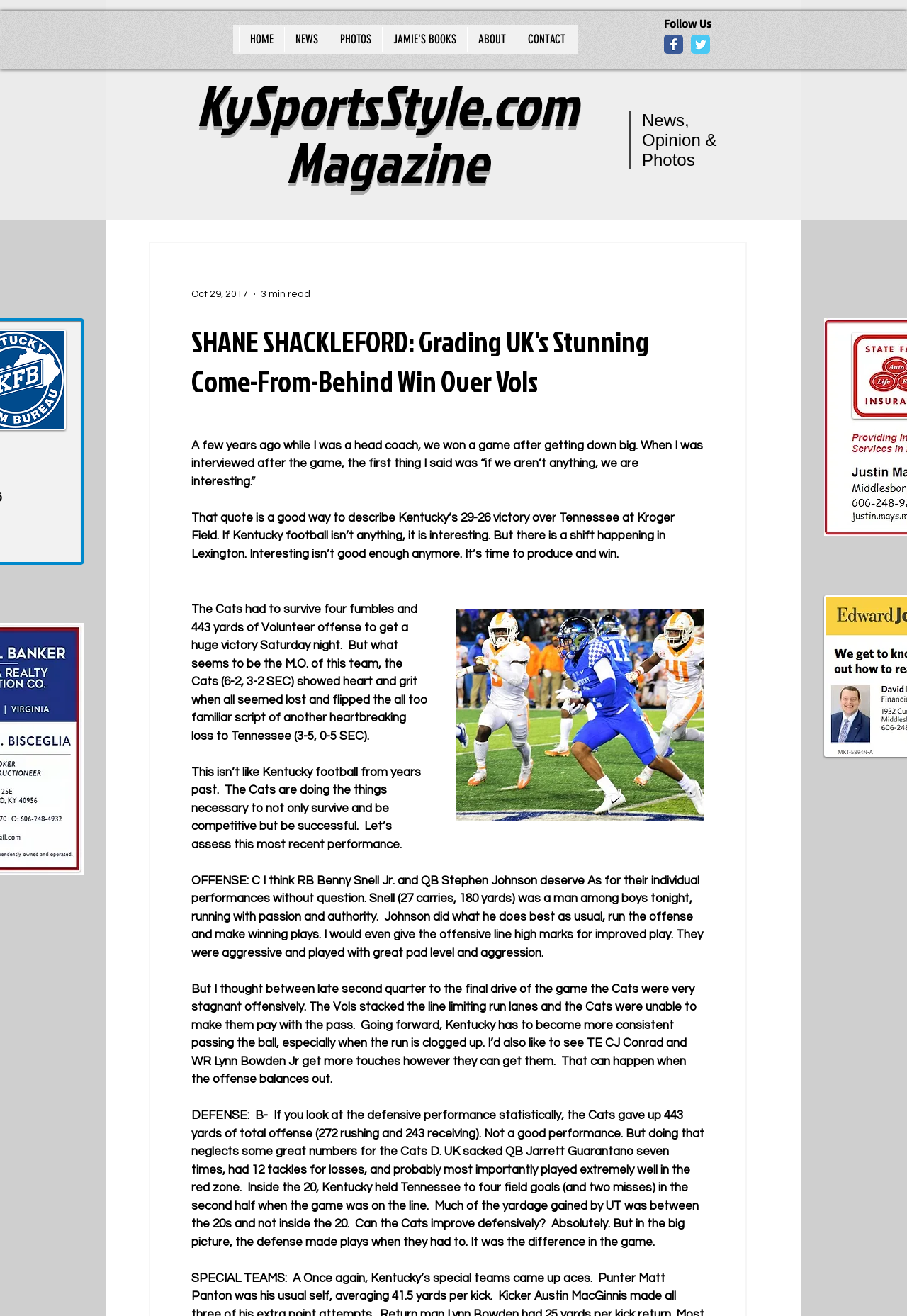What is the name of the website?
Look at the image and answer the question with a single word or phrase.

KySportsStyle.com